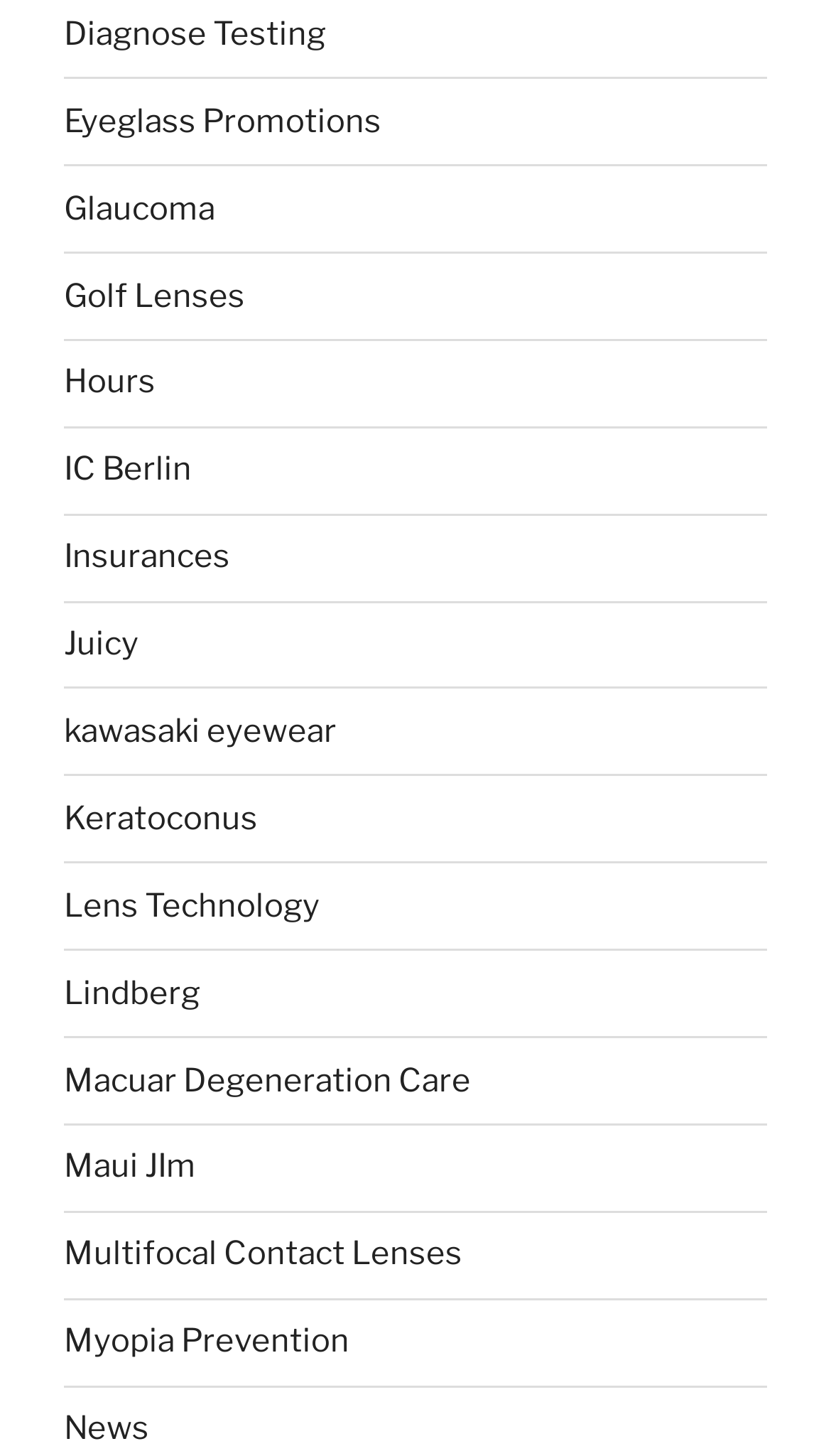How many links are related to eye care on the webpage?
Please answer the question with a single word or phrase, referencing the image.

At least 5